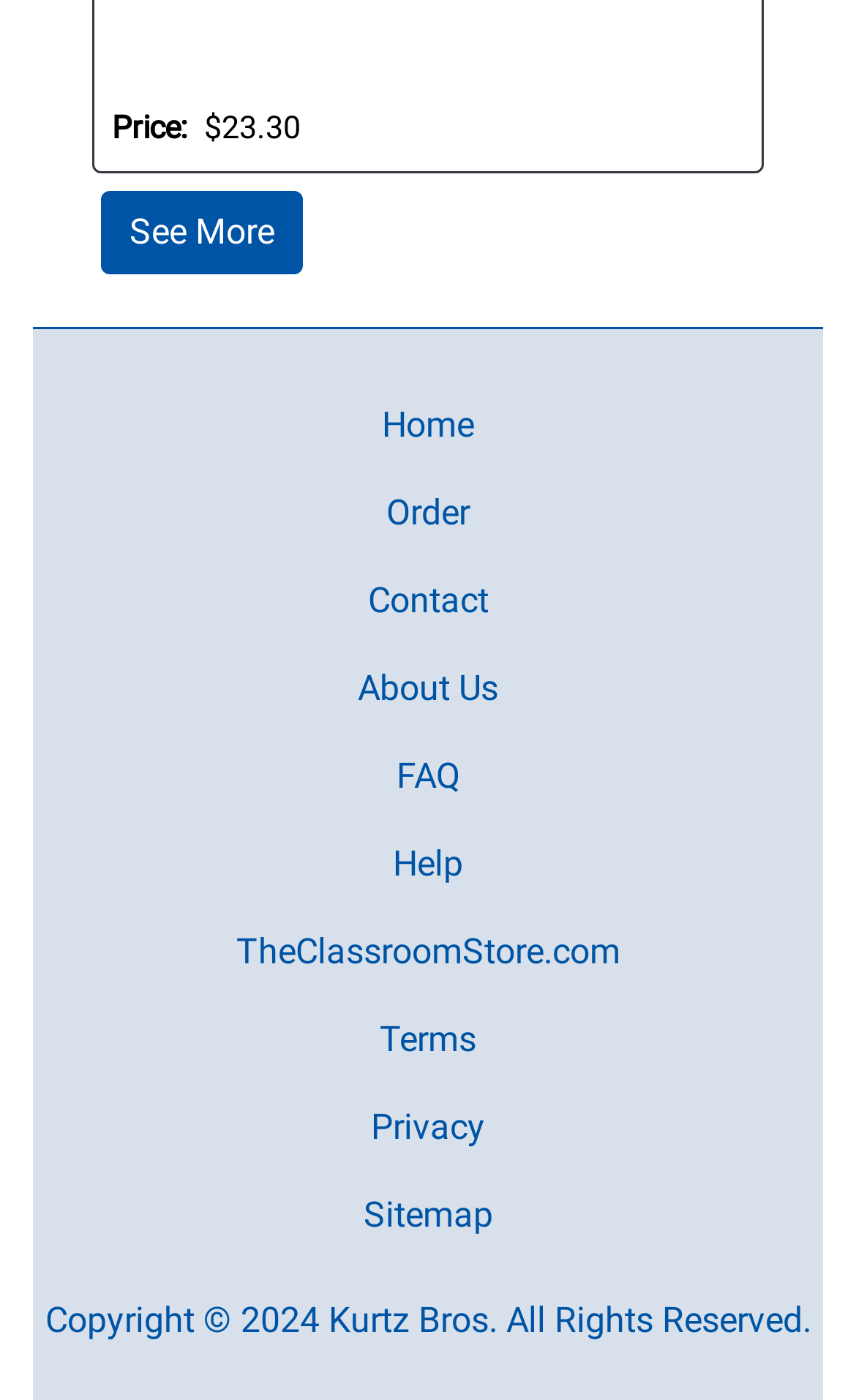Can you specify the bounding box coordinates for the region that should be clicked to fulfill this instruction: "view orders".

[0.451, 0.348, 0.549, 0.386]